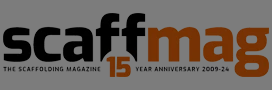Explain in detail what you see in the image.

The image prominently features the logo of "ScaffMag," a magazine dedicated to the scaffolding industry. Displayed alongside the logo is a "15 Year Anniversary" emblem, highlighting a milestone celebration for the magazine, which was established in 2009. The design incorporates a bold and modern aesthetic, with a color scheme that likely includes black and orange, emphasizing the publication's professional identity. This logo not only signifies the magazine’s long-standing commitment to delivering news and insights within the scaffolding sector but also marks its continued relevance and influence in the industry up to 2024.